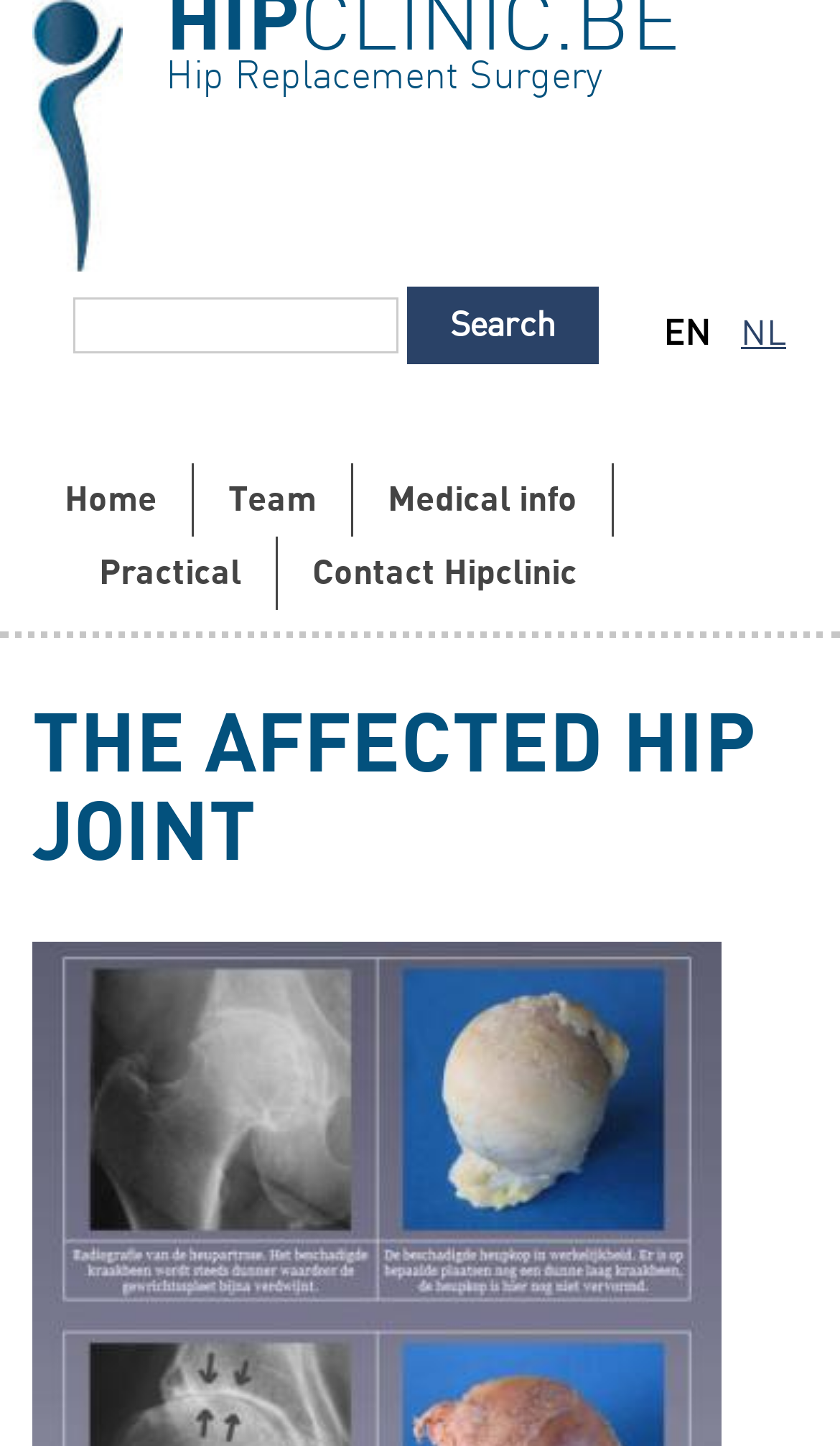Respond to the question below with a single word or phrase:
How many languages can the user switch to?

2